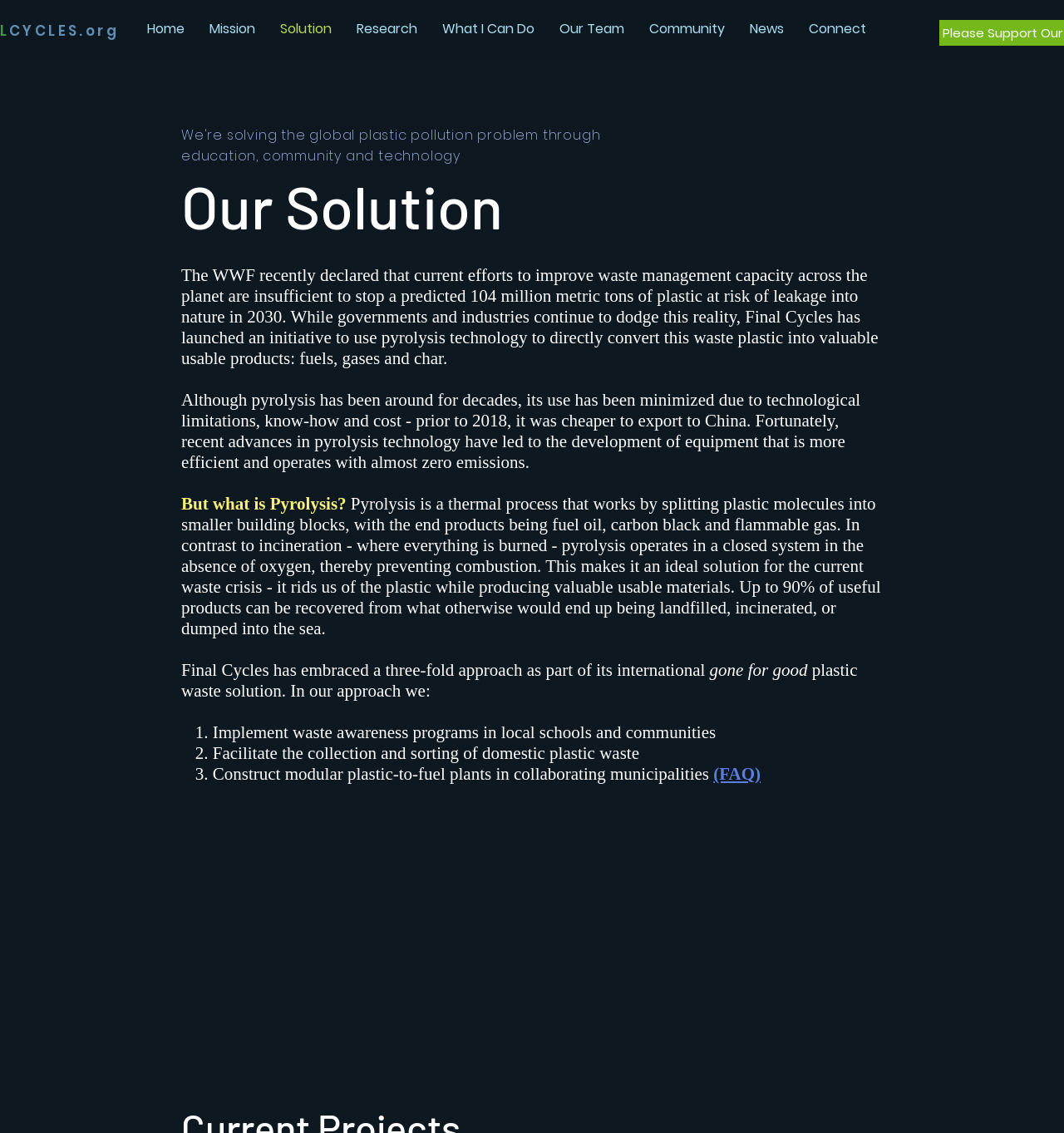Find the bounding box coordinates for the area you need to click to carry out the instruction: "Read about the mission". The coordinates should be four float numbers between 0 and 1, indicated as [left, top, right, bottom].

[0.185, 0.018, 0.252, 0.033]